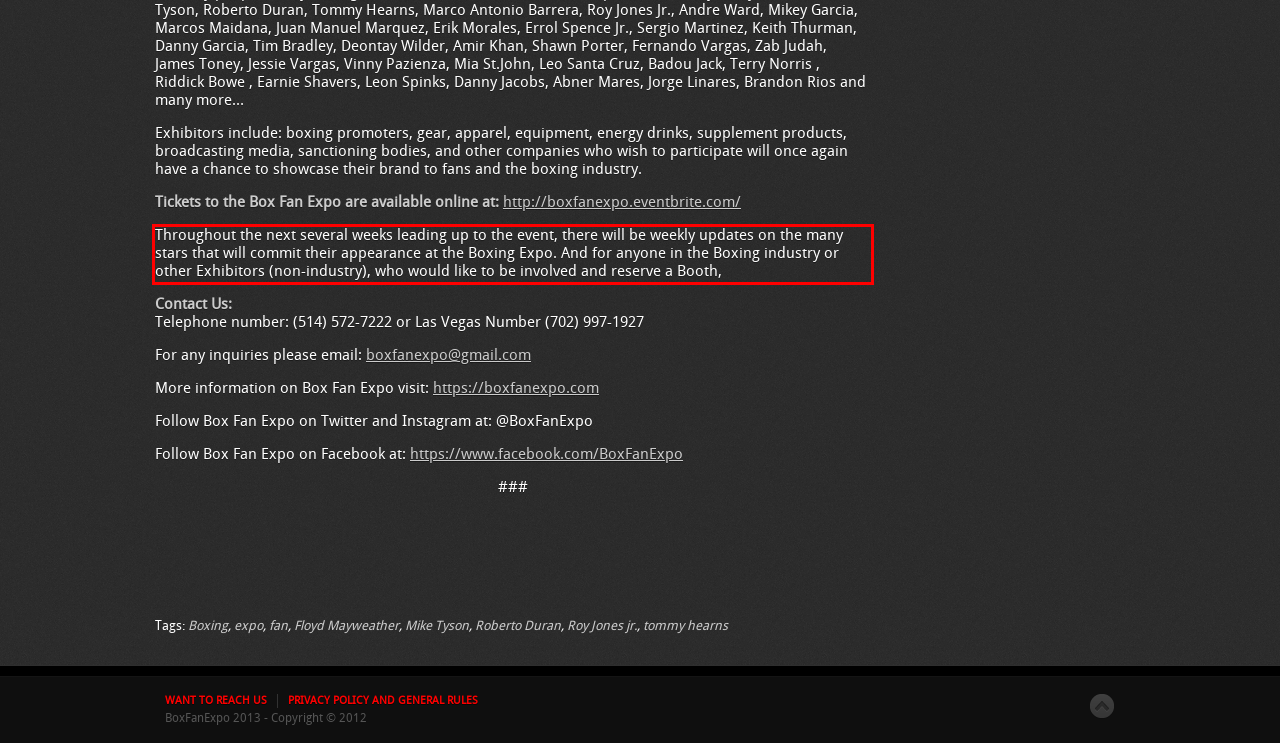Analyze the screenshot of the webpage that features a red bounding box and recognize the text content enclosed within this red bounding box.

Throughout the next several weeks leading up to the event, there will be weekly updates on the many stars that will commit their appearance at the Boxing Expo. And for anyone in the Boxing industry or other Exhibitors (non-industry), who would like to be involved and reserve a Booth,